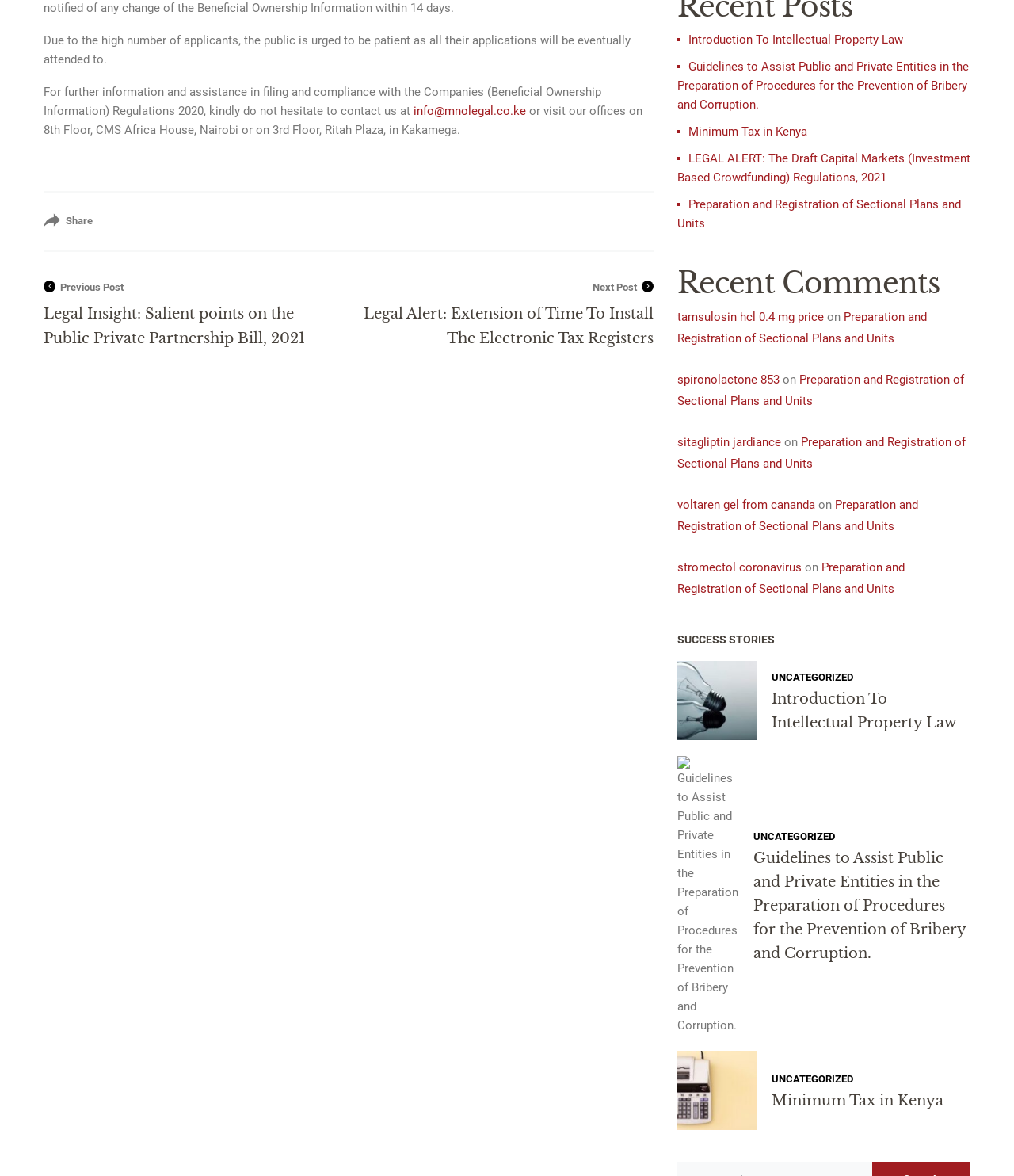Bounding box coordinates must be specified in the format (top-left x, top-left y, bottom-right x, bottom-right y). All values should be floating point numbers between 0 and 1. What are the bounding box coordinates of the UI element described as: parent_node: UNCATEGORIZED

[0.668, 0.562, 0.746, 0.629]